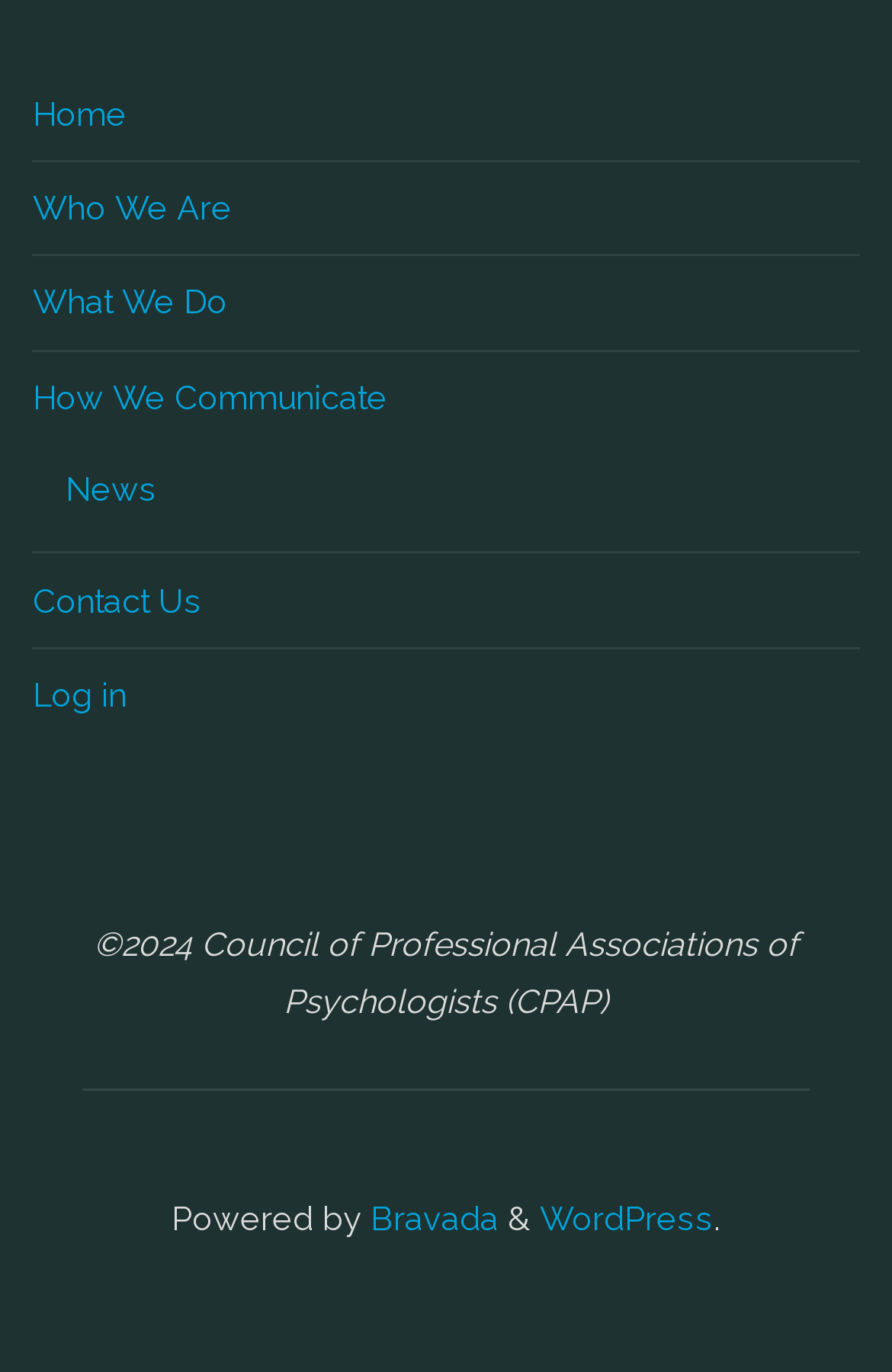Find the bounding box coordinates for the area that should be clicked to accomplish the instruction: "log in".

[0.037, 0.491, 0.142, 0.52]